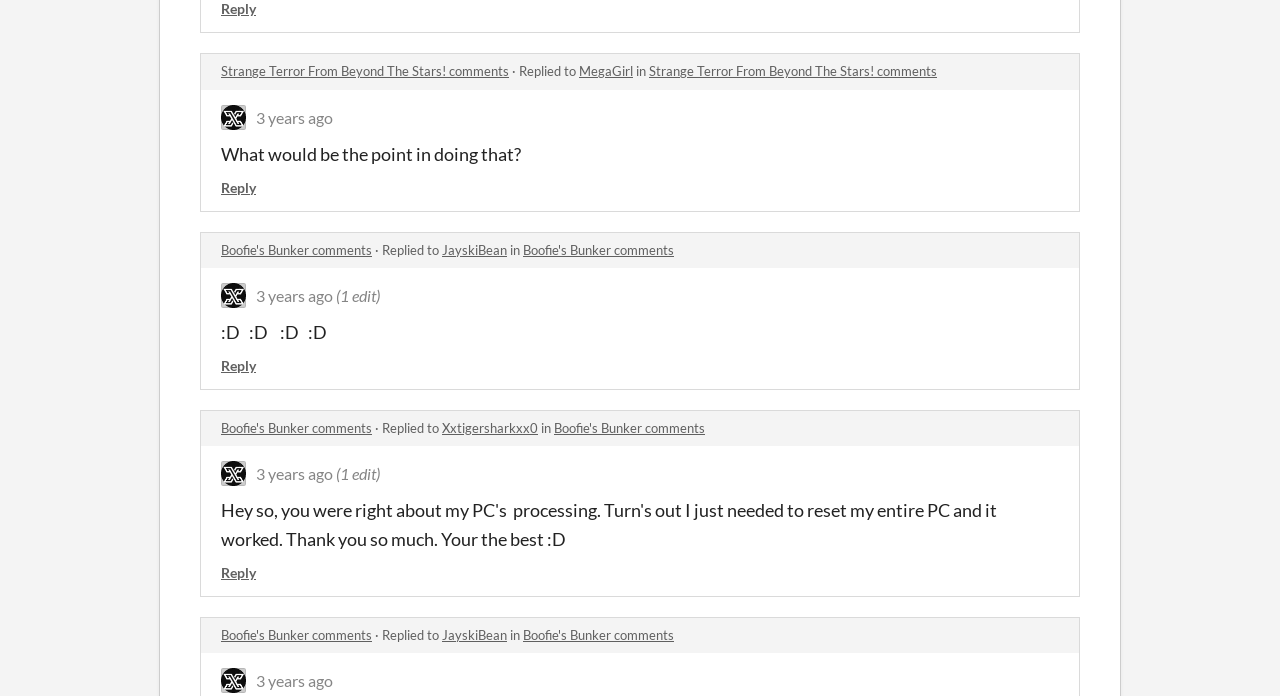Respond with a single word or phrase for the following question: 
Who replied to MegaGirl?

JayskiBean